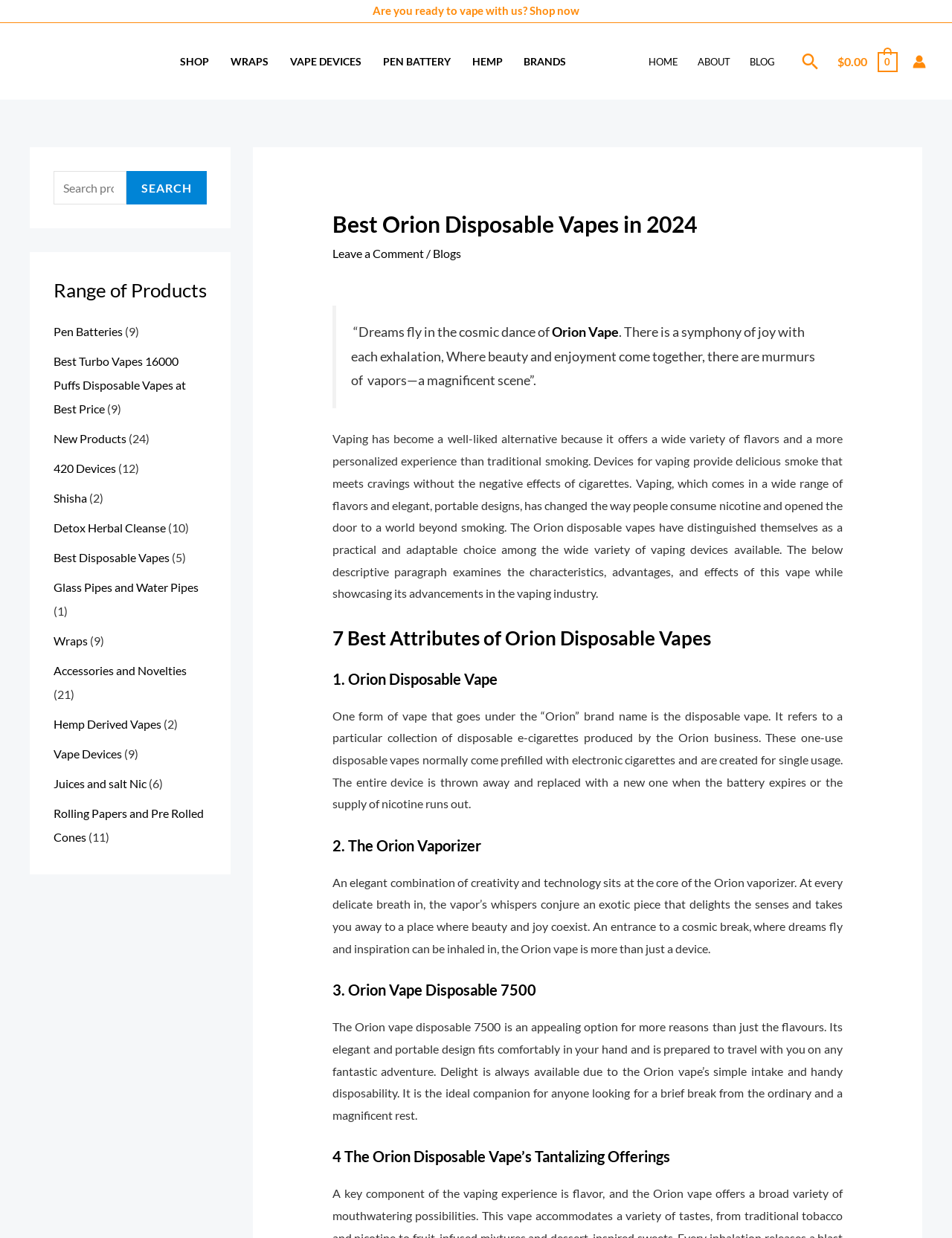Please find the bounding box coordinates of the element that needs to be clicked to perform the following instruction: "Shop now". The bounding box coordinates should be four float numbers between 0 and 1, represented as [left, top, right, bottom].

[0.391, 0.003, 0.609, 0.014]